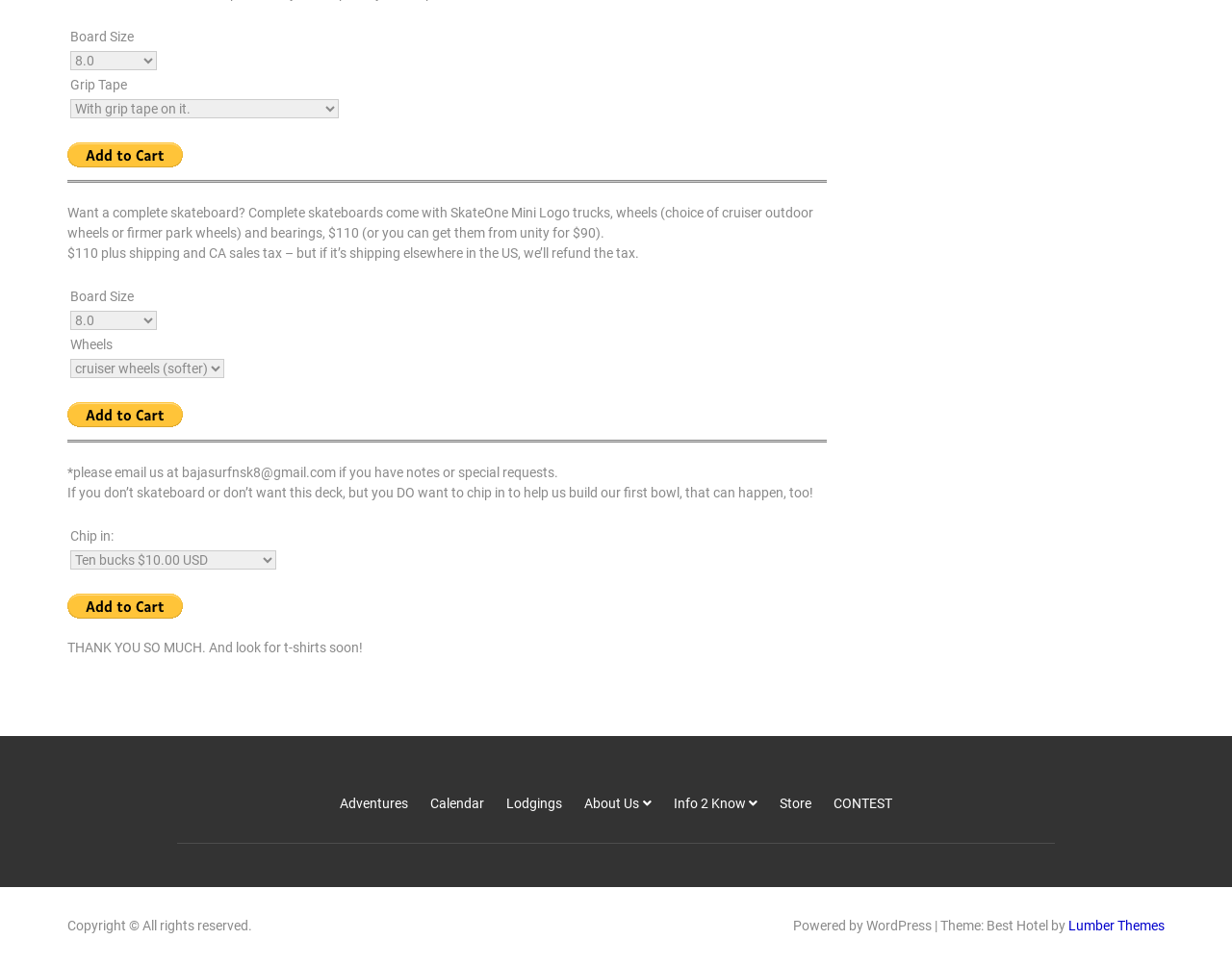Pinpoint the bounding box coordinates of the clickable area necessary to execute the following instruction: "Select board size". The coordinates should be given as four float numbers between 0 and 1, namely [left, top, right, bottom].

[0.057, 0.053, 0.127, 0.073]